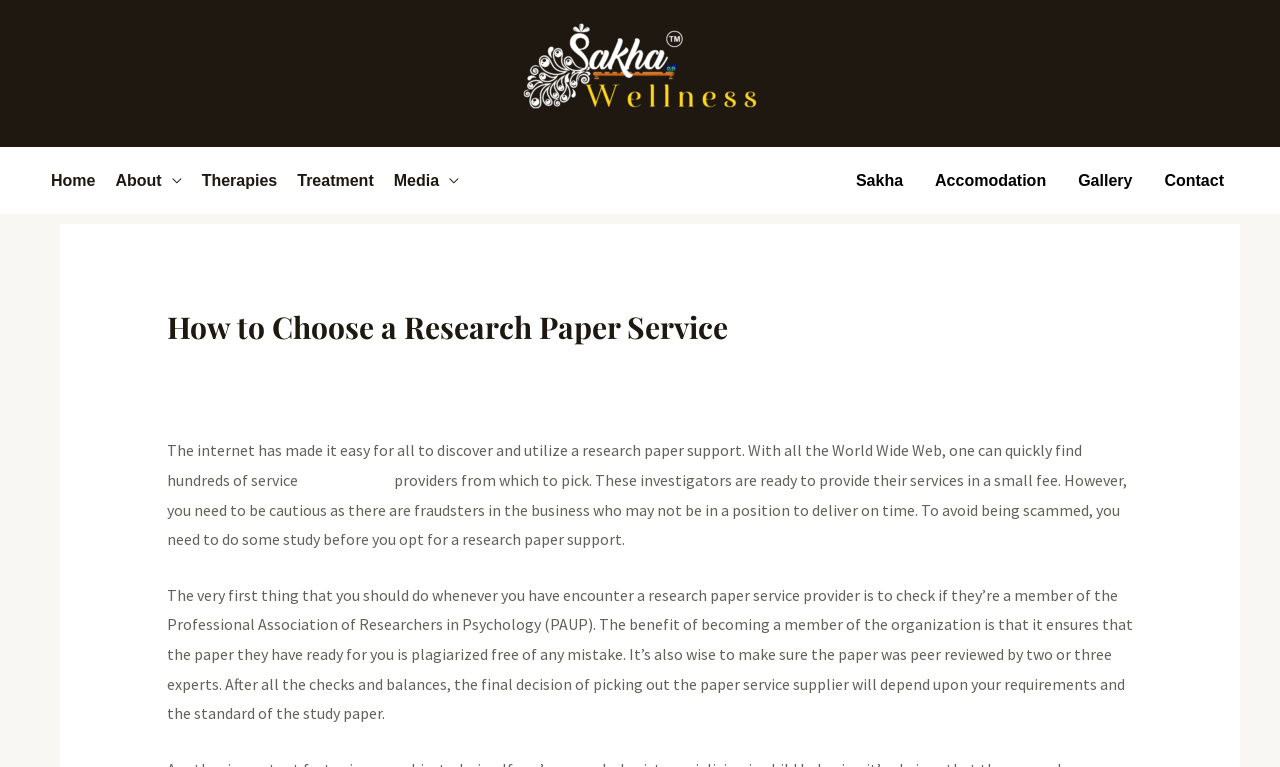Provide an in-depth caption for the contents of the webpage.

The webpage is about "How to Choose a Research Paper Service". At the top, there is a link on the left side, and a navigation menu with several links, including "Home", "About", "Therapies", "Treatment", and "Media", on the left and right sides. 

Below the navigation menu, there is a main header with the title "How to Choose a Research Paper Service". Under the title, there is a subheading with the text "Uncategorized / By sakhaashram". 

The main content of the webpage is a long paragraph of text that discusses the importance of choosing a reliable research paper service provider. The text explains that while there are many providers available online, one needs to be cautious and do research before selecting a service to avoid being scammed. It also provides some tips on how to evaluate a research paper service provider, such as checking if they are a member of the Professional Association of Researchers in Psychology and ensuring that the paper is peer-reviewed. 

There is also a link "teste de click" in the middle of the text.